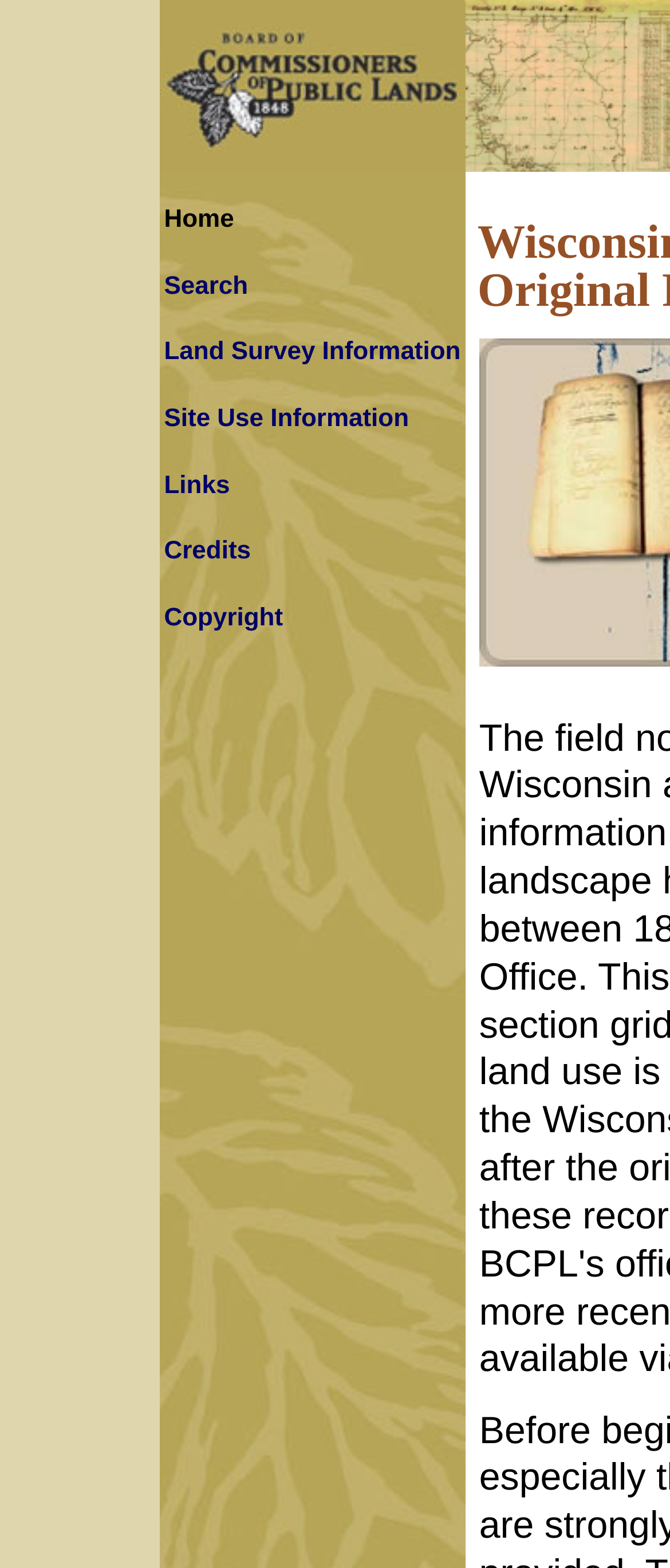Please use the details from the image to answer the following question comprehensively:
How many navigation links are there?

I counted the number of links in the navigation menu, which are 'Home', 'Search', 'Land Survey Information', 'Site Use Information', 'Links', 'Credits', and 'Copyright'.